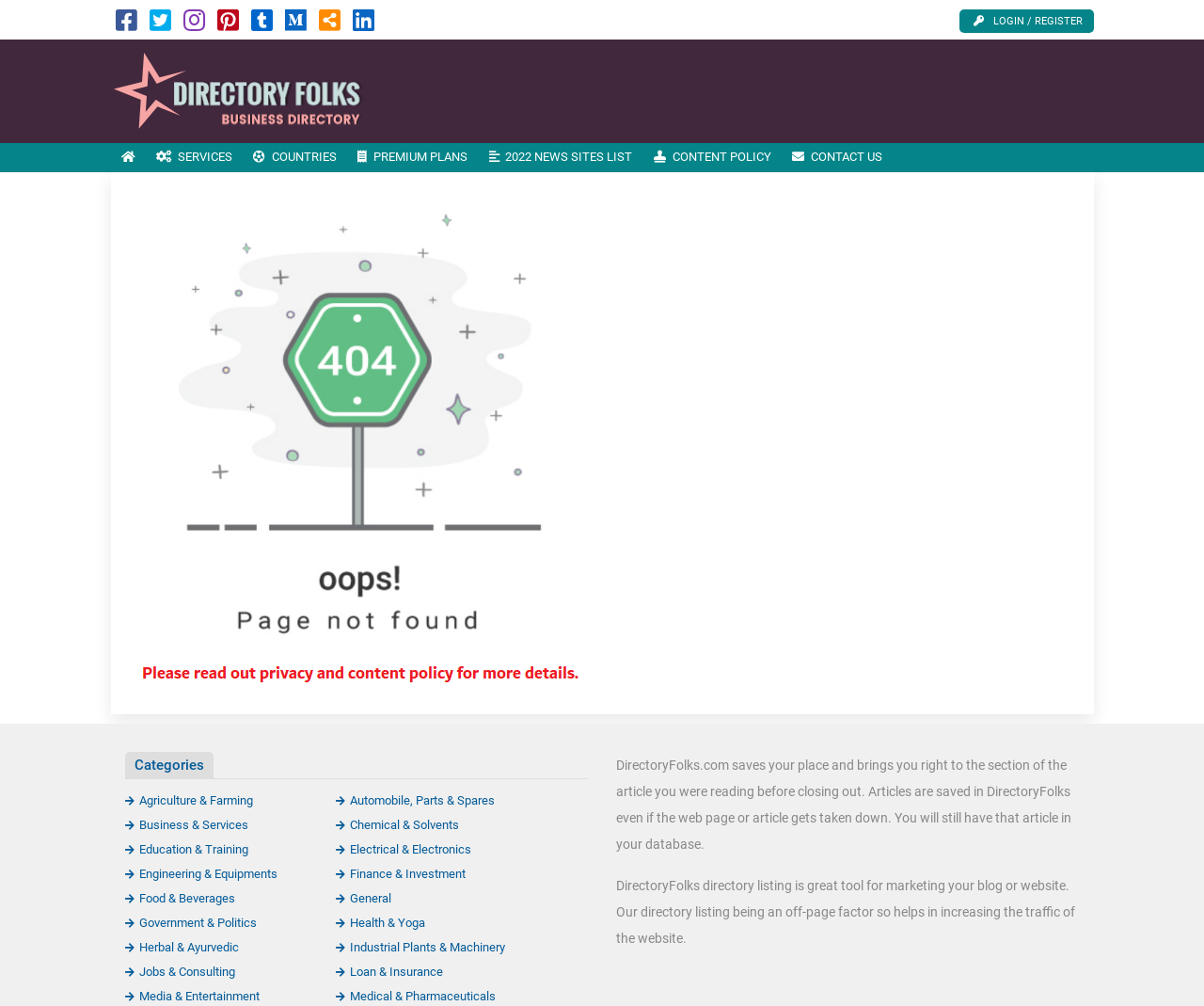Based on what you see in the screenshot, provide a thorough answer to this question: What is the purpose of DirectoryFolks directory listing?

According to the webpage, DirectoryFolks directory listing is a great tool for marketing your blog or website. It is mentioned in the complementary section of the webpage, which provides additional information about the website's features.